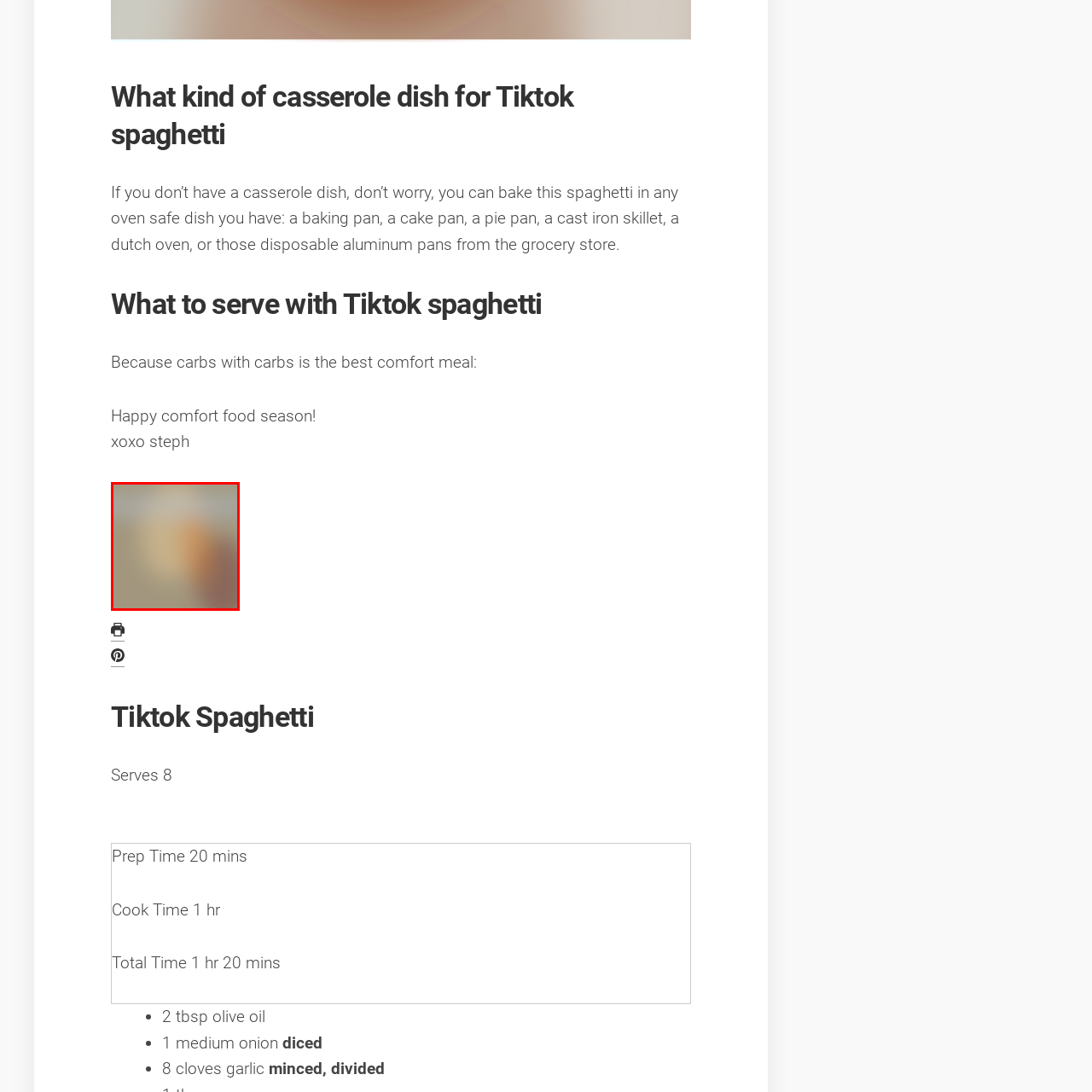Provide a comprehensive description of the image highlighted by the red bounding box.

This image accompanies a recipe for TikTok spaghetti, a popular dish celebrated for its comforting flavors and easy preparation. The casserole dish in the image suggests a baked version of this spaghetti, emphasizing that it can be made in various oven-safe containers like a baking pan or cast iron skillet. The visual showcases the warm, inviting tones of the casserole as it bakes to a golden perfection, embodying the ideal comfort food for sharing during gatherings or cozy nights in. It's a representation of the ultimate comfort meal, perfect for those looking to indulge in delicious, hearty pasta.